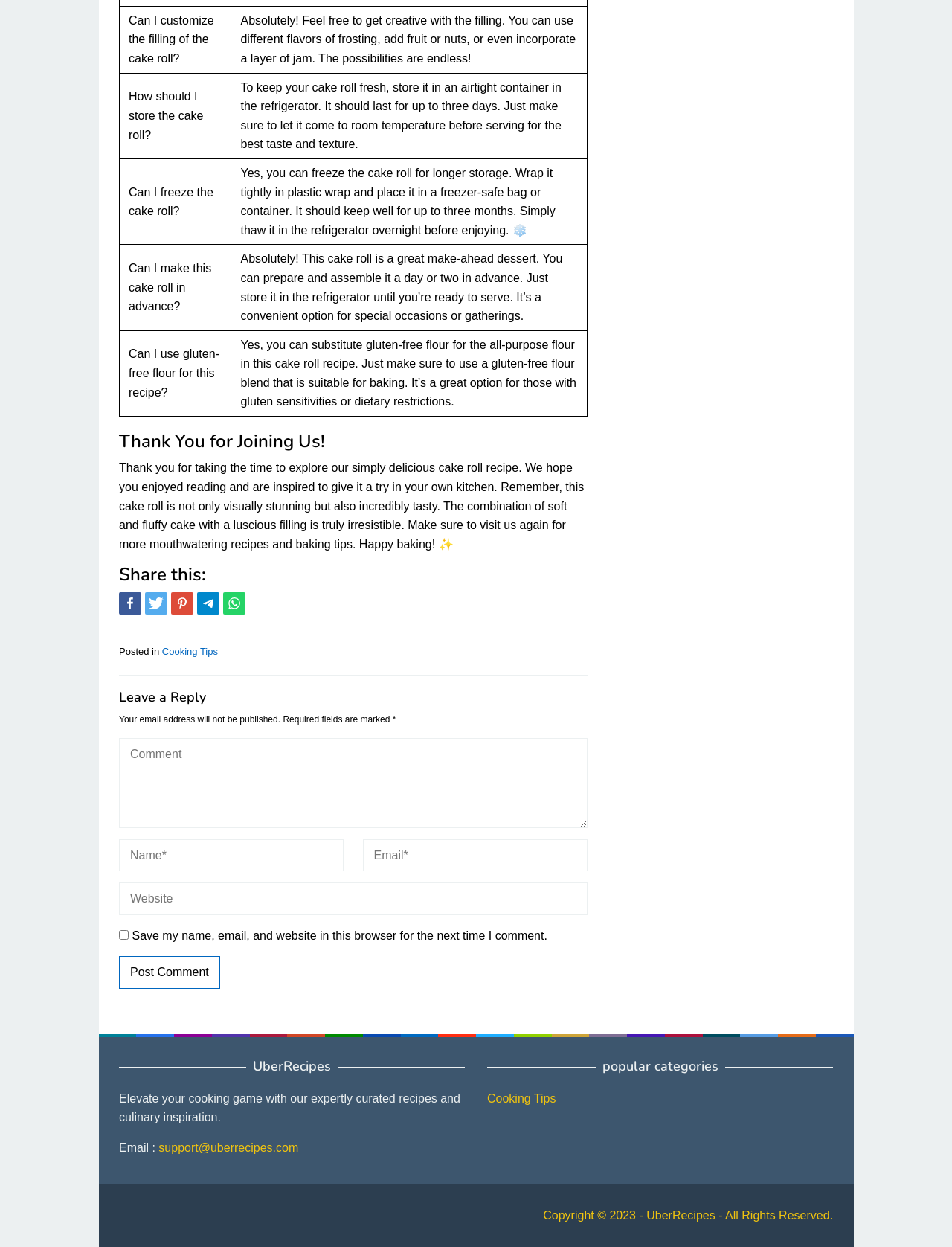Please specify the bounding box coordinates of the clickable region necessary for completing the following instruction: "Click the 'Post Comment' button". The coordinates must consist of four float numbers between 0 and 1, i.e., [left, top, right, bottom].

[0.125, 0.767, 0.231, 0.793]